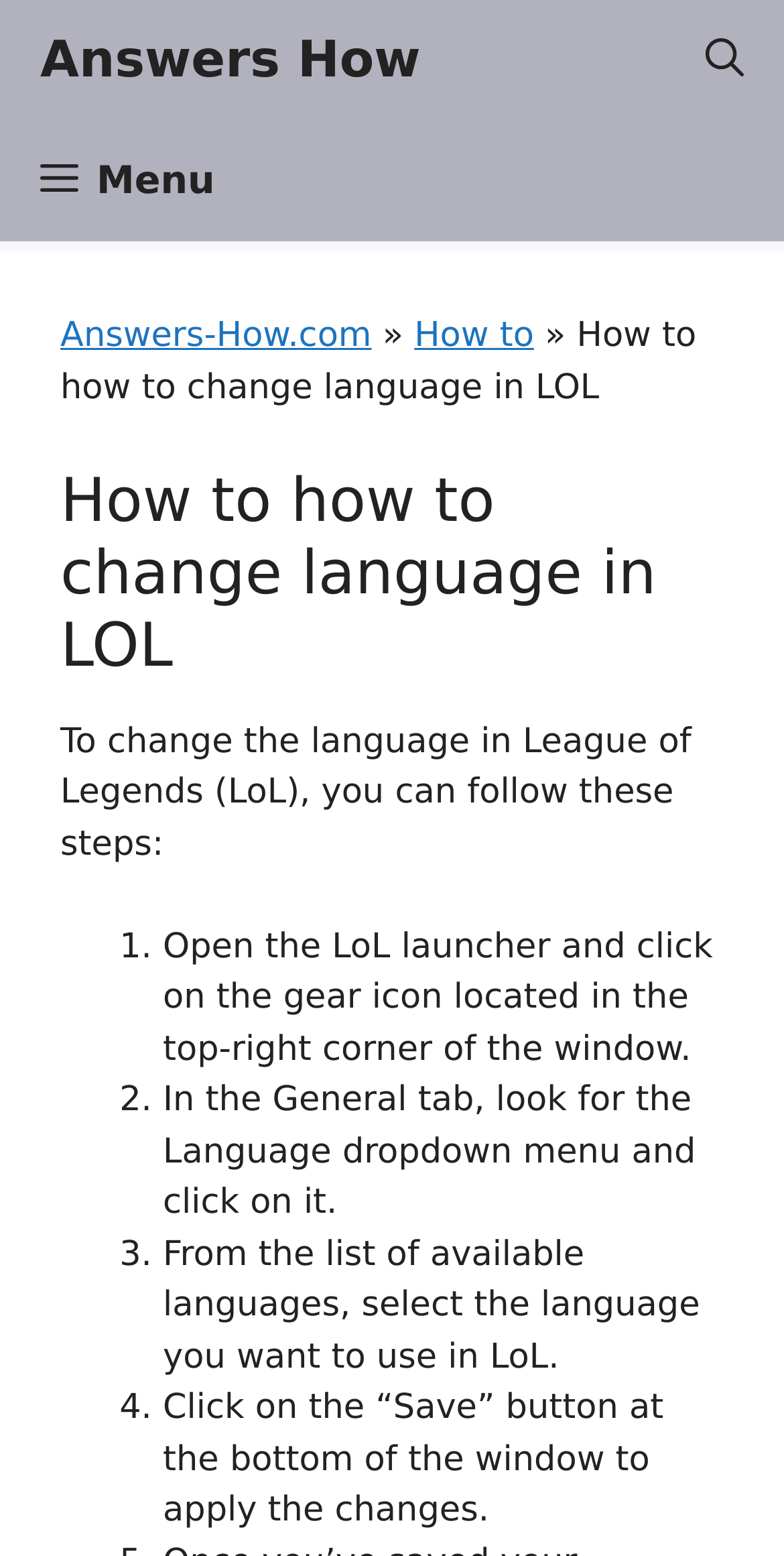Please analyze the image and provide a thorough answer to the question:
What is the purpose of the Language dropdown menu?

The purpose of the Language dropdown menu is to select the language you want to use in LoL, as mentioned in the instruction 'In the General tab, look for the Language dropdown menu and click on it.'